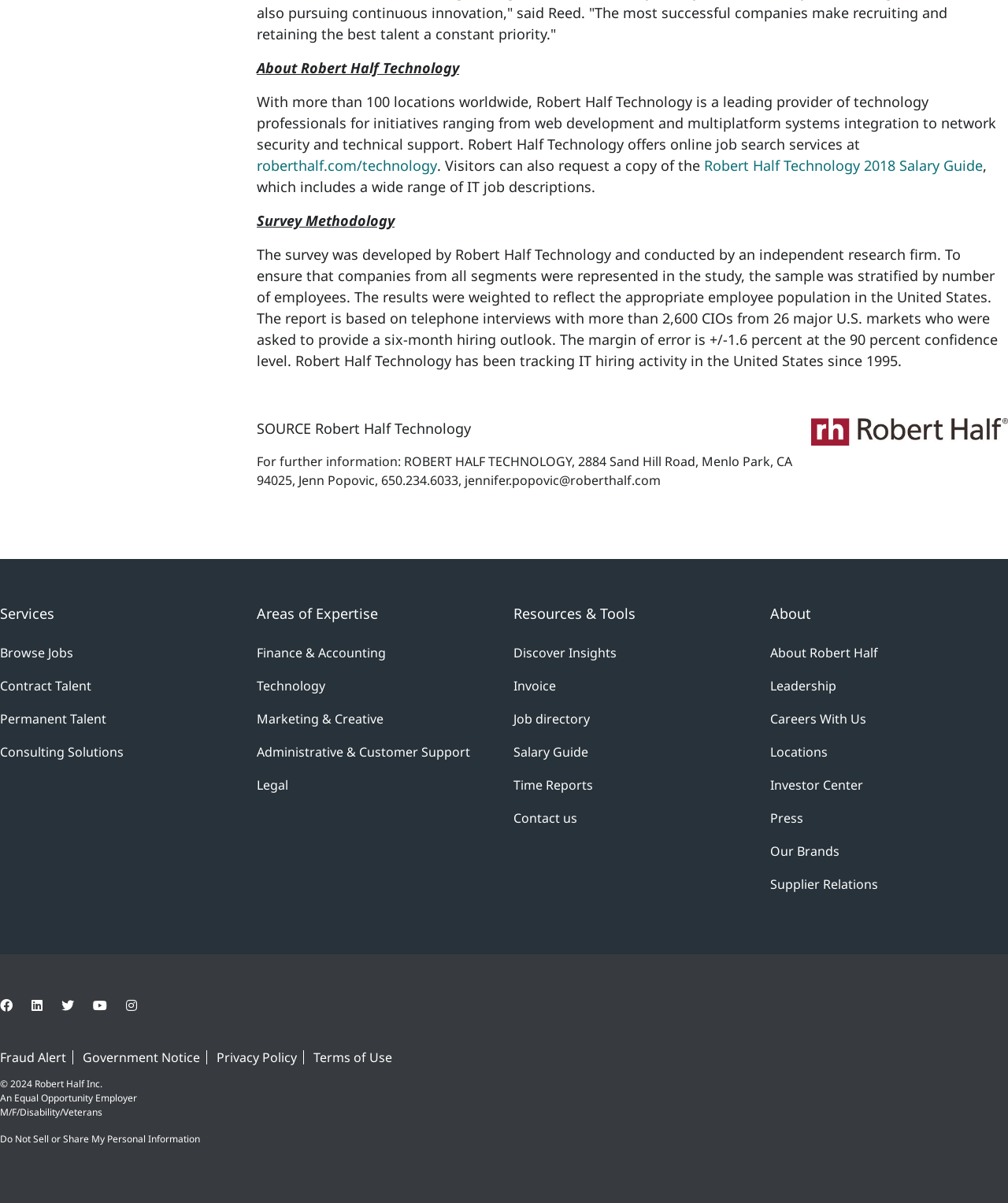Please determine the bounding box coordinates of the element's region to click in order to carry out the following instruction: "View Robert Half Technology 2018 Salary Guide". The coordinates should be four float numbers between 0 and 1, i.e., [left, top, right, bottom].

[0.698, 0.13, 0.975, 0.145]